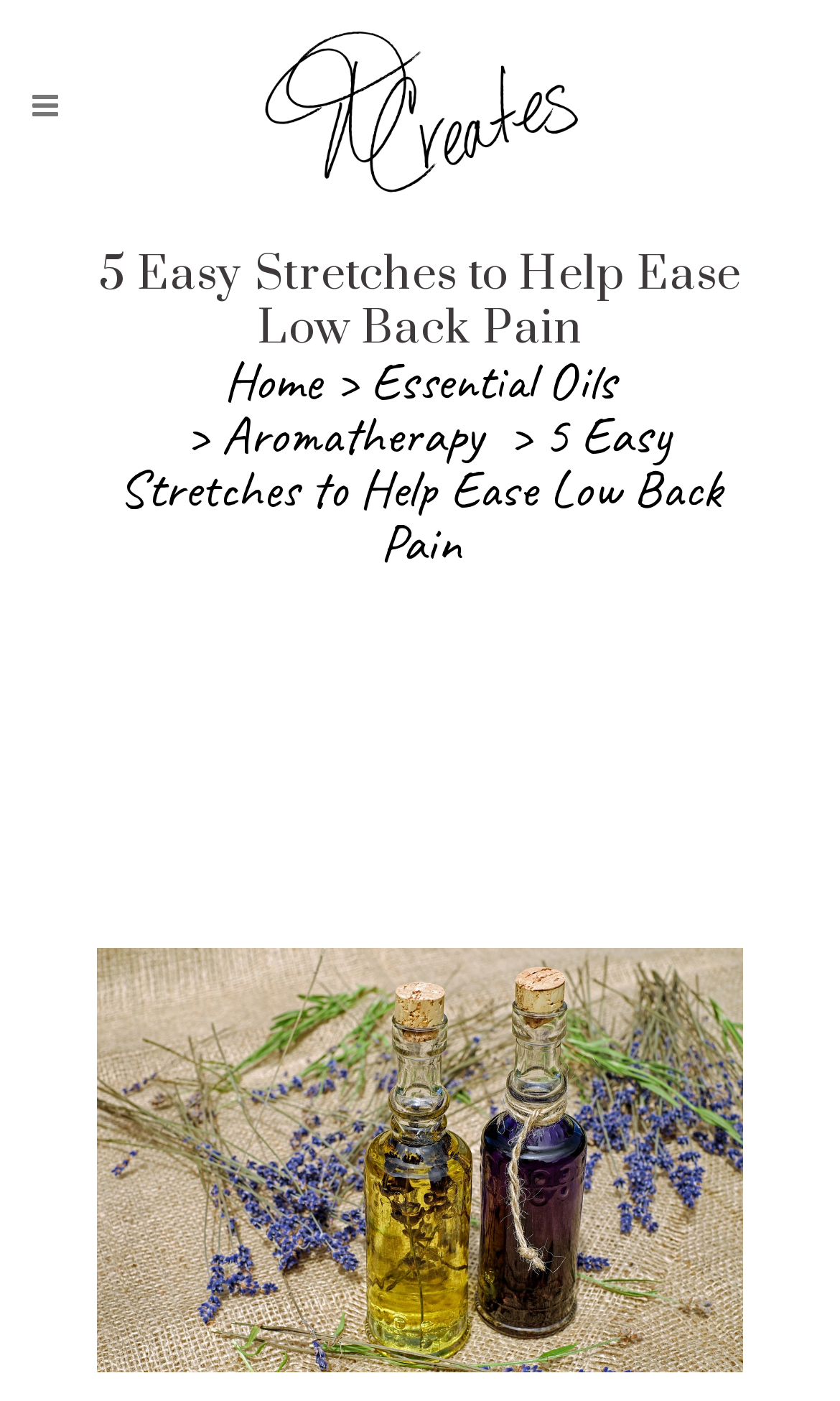Using the provided element description: "Essential Oils", identify the bounding box coordinates. The coordinates should be four floats between 0 and 1 in the order [left, top, right, bottom].

[0.441, 0.248, 0.733, 0.297]